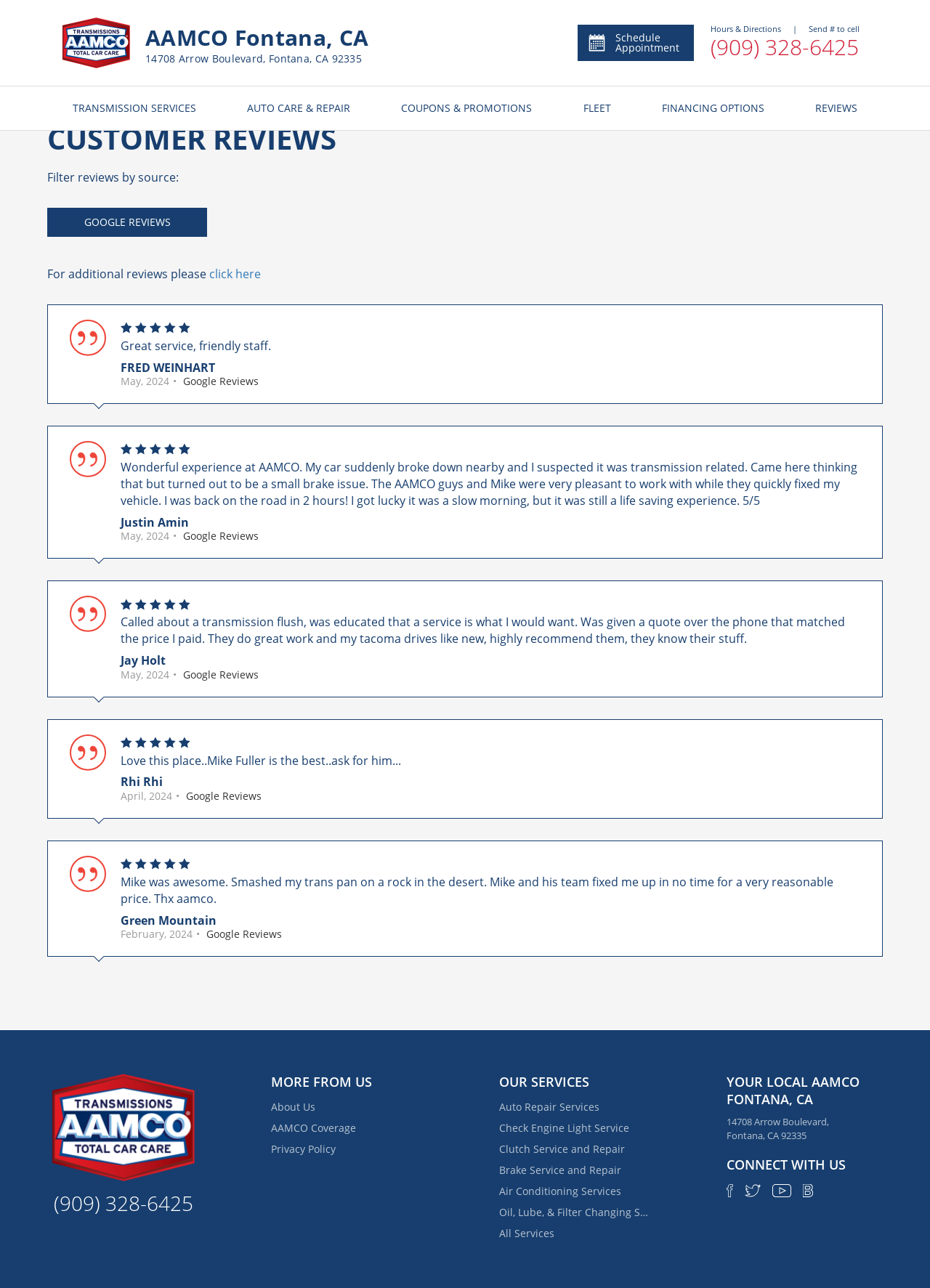Give the bounding box coordinates for the element described as: "About Us".

[0.292, 0.853, 0.456, 0.866]